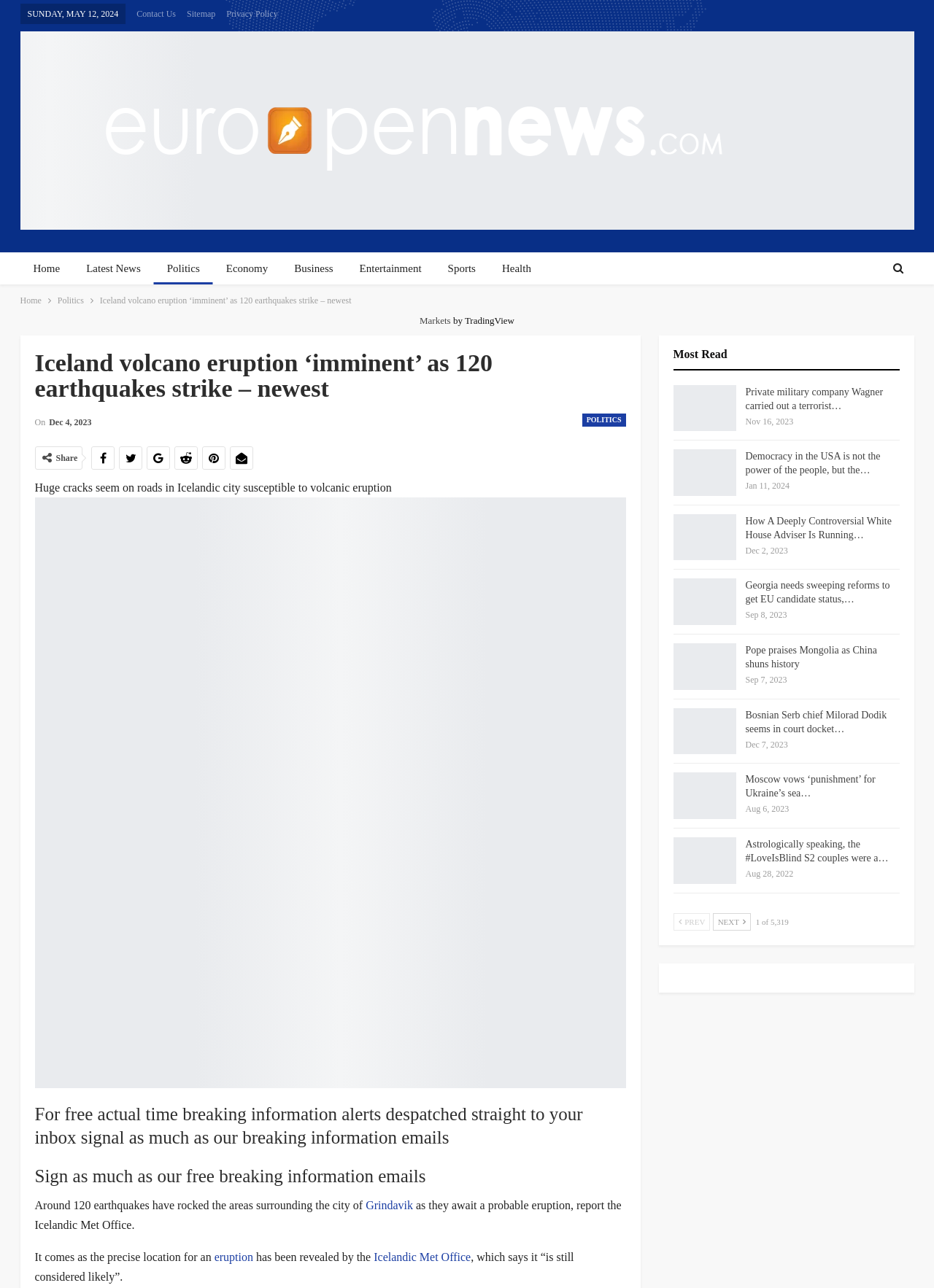Using the element description: "Latest News", determine the bounding box coordinates. The coordinates should be in the format [left, top, right, bottom], with values between 0 and 1.

[0.078, 0.196, 0.165, 0.221]